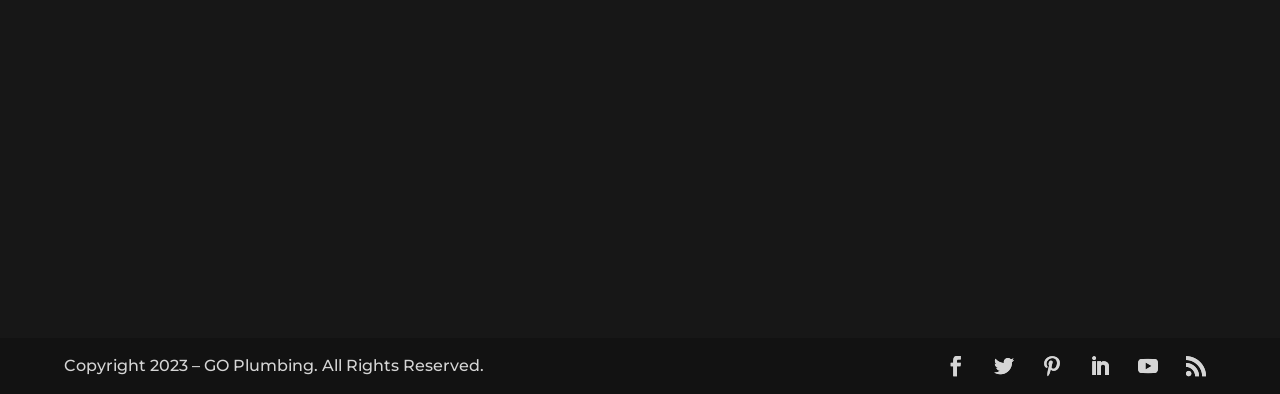What is the year of copyright?
Using the image provided, answer with just one word or phrase.

2023